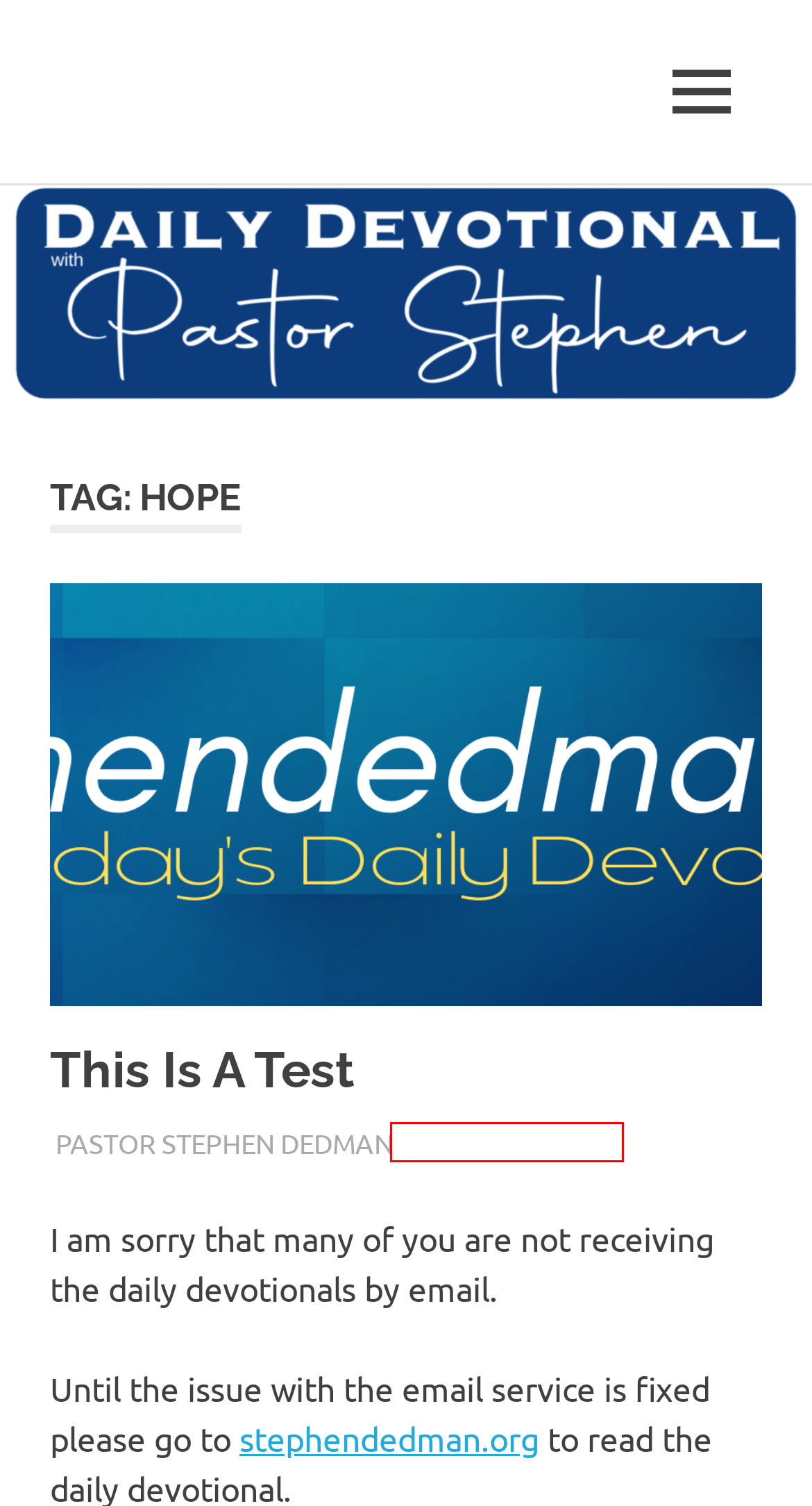You are provided with a screenshot of a webpage highlighting a UI element with a red bounding box. Choose the most suitable webpage description that matches the new page after clicking the element in the bounding box. Here are the candidates:
A. A Living Hope | Stephen Dedman | Looking Up To Heaven
B. Give Glory To God | Stephen Dedman | Spiritual Insight |
C. Luke 17:11-19 ESV - Jesus Cleanses Ten Lepers - On the way - Bible Gateway
D. Pastor Stephen Dedman
E. This Is A Test - Pastor Stephen Dedman
F. Encouragement Archives - Pastor Stephen Dedman
G. Pastor Stephen Dedman - Pastor at Living Word Baptist Church, Little Elm, TX
H. Leviticus 13 ESV - Laws About Leprosy - The LORD spoke to - Bible Gateway

F